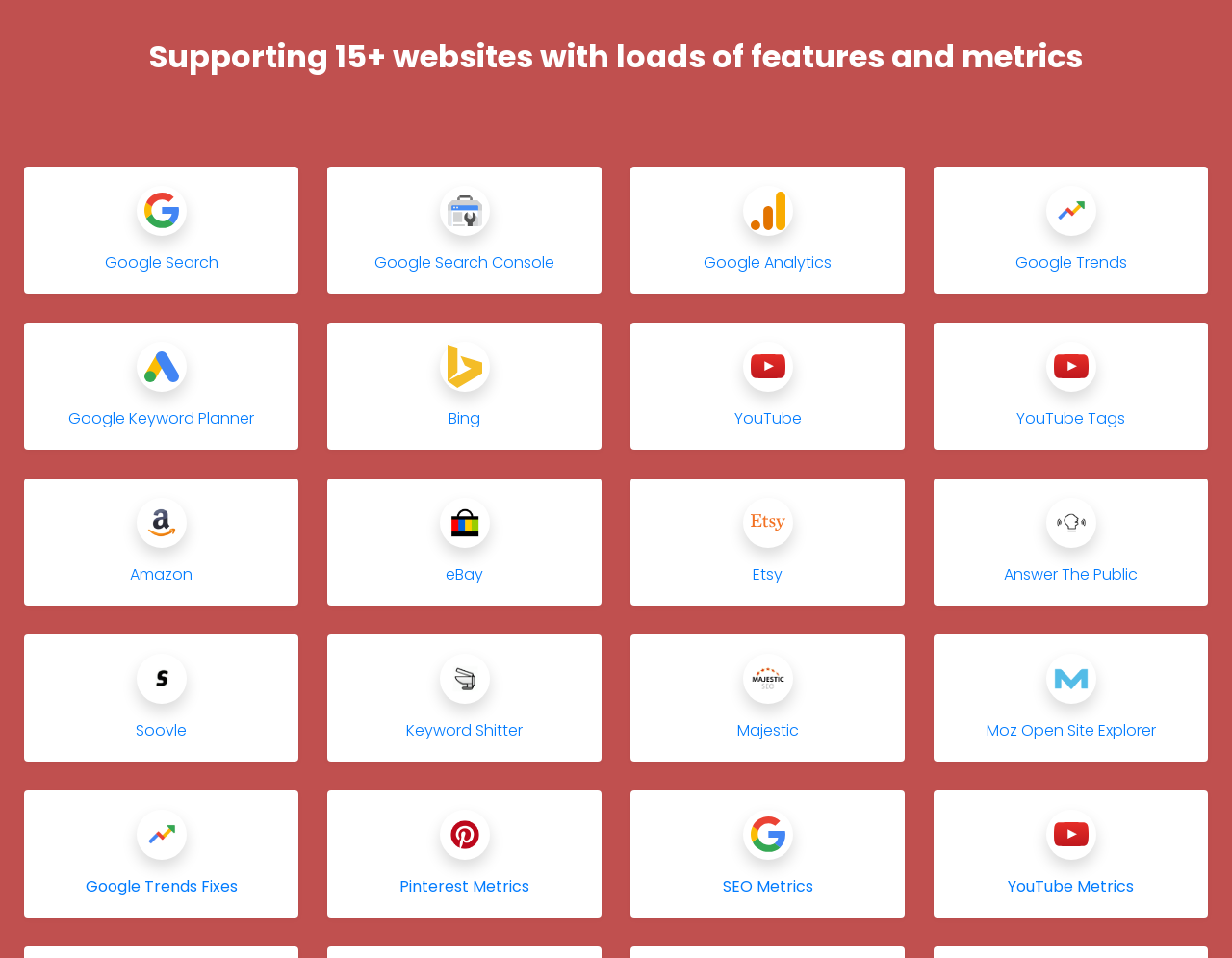Are all links on the same row?
Based on the visual content, answer with a single word or a brief phrase.

No